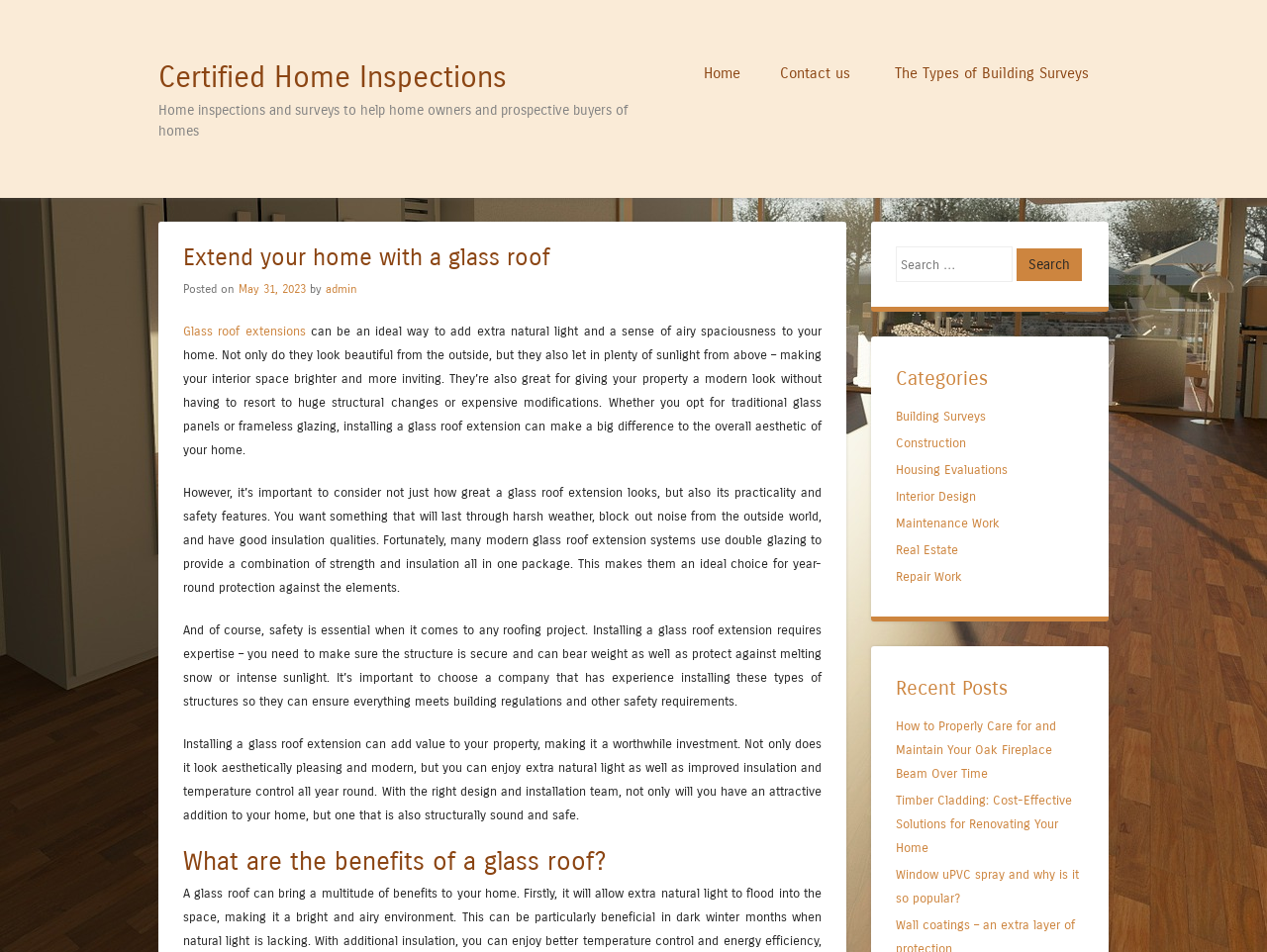Determine which piece of text is the heading of the webpage and provide it.

Certified Home Inspections